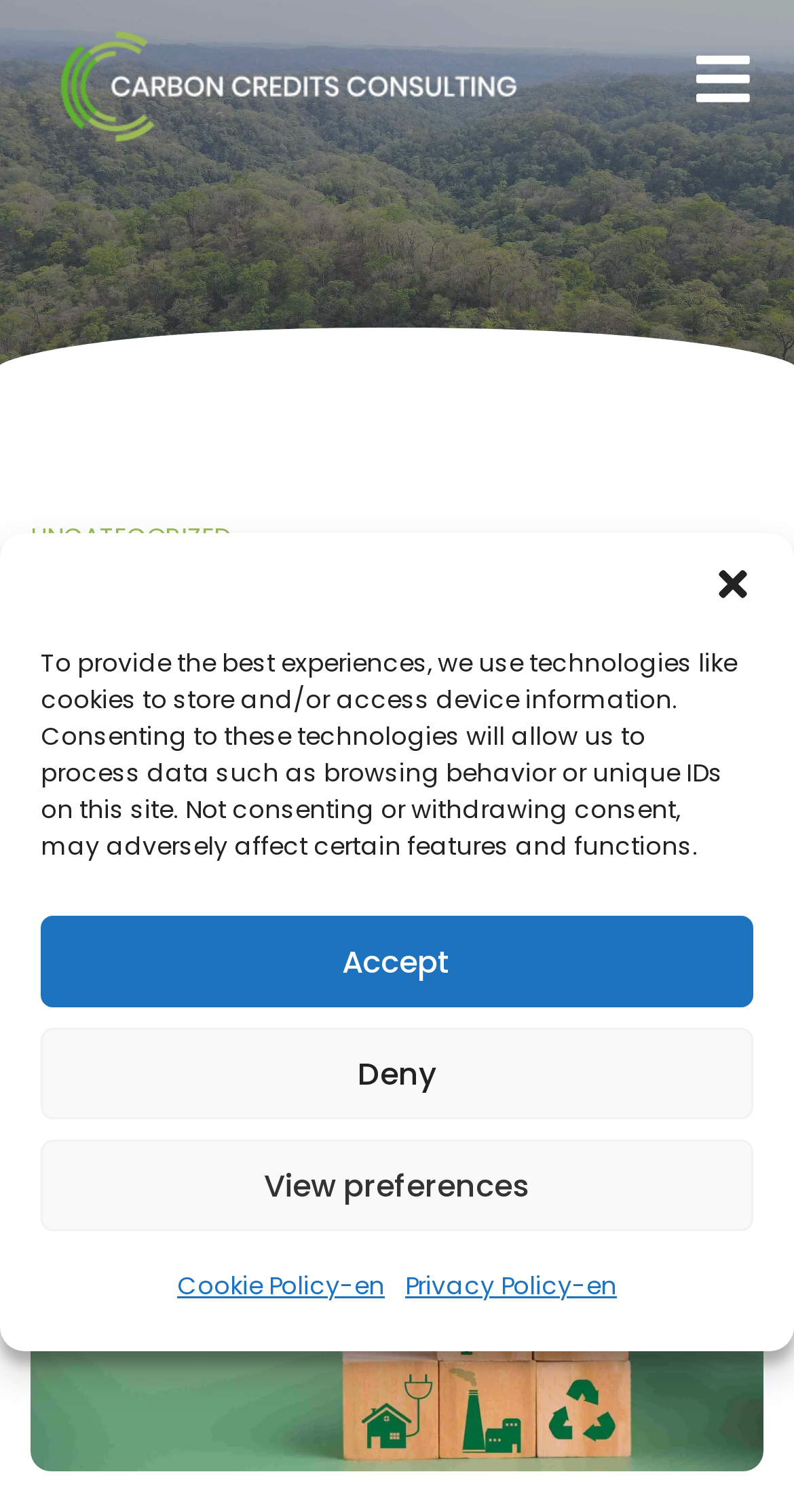Can you find the bounding box coordinates for the element to click on to achieve the instruction: "View Term and Conditions"?

None